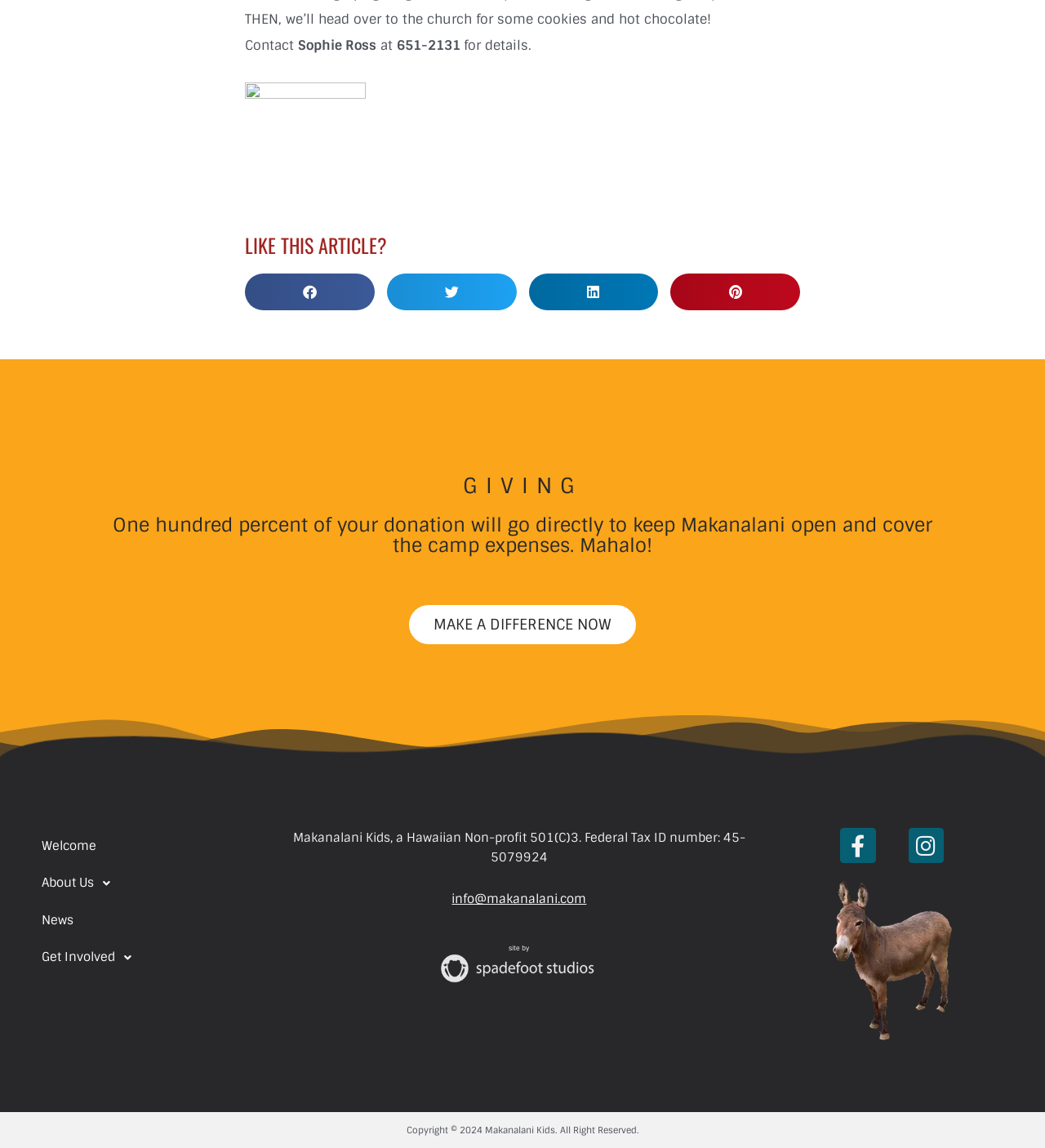Determine the bounding box coordinates of the region to click in order to accomplish the following instruction: "Visit the about us page". Provide the coordinates as four float numbers between 0 and 1, specifically [left, top, right, bottom].

[0.028, 0.753, 0.146, 0.786]